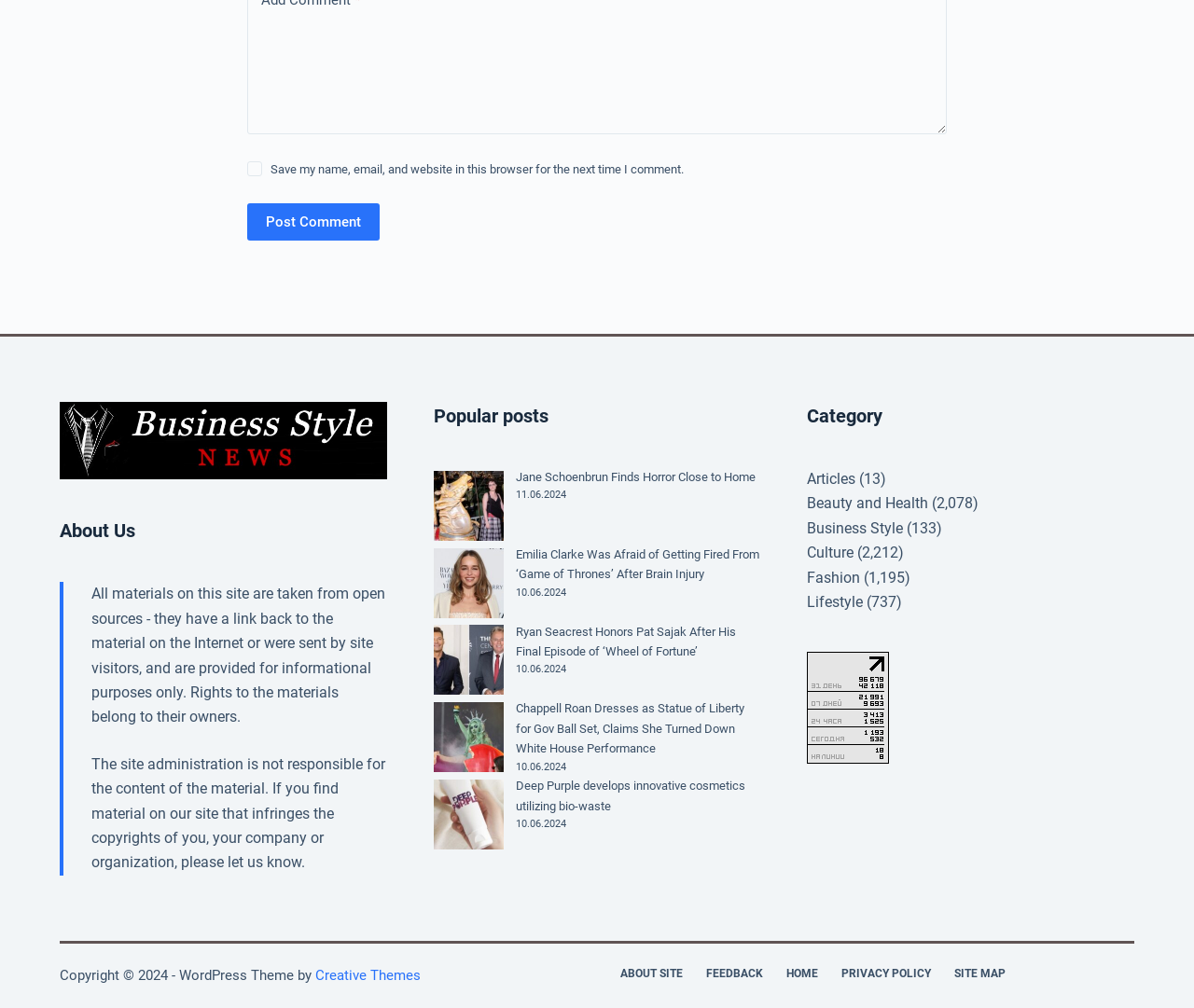Provide your answer in a single word or phrase: 
What is the theme of the website?

WordPress Theme